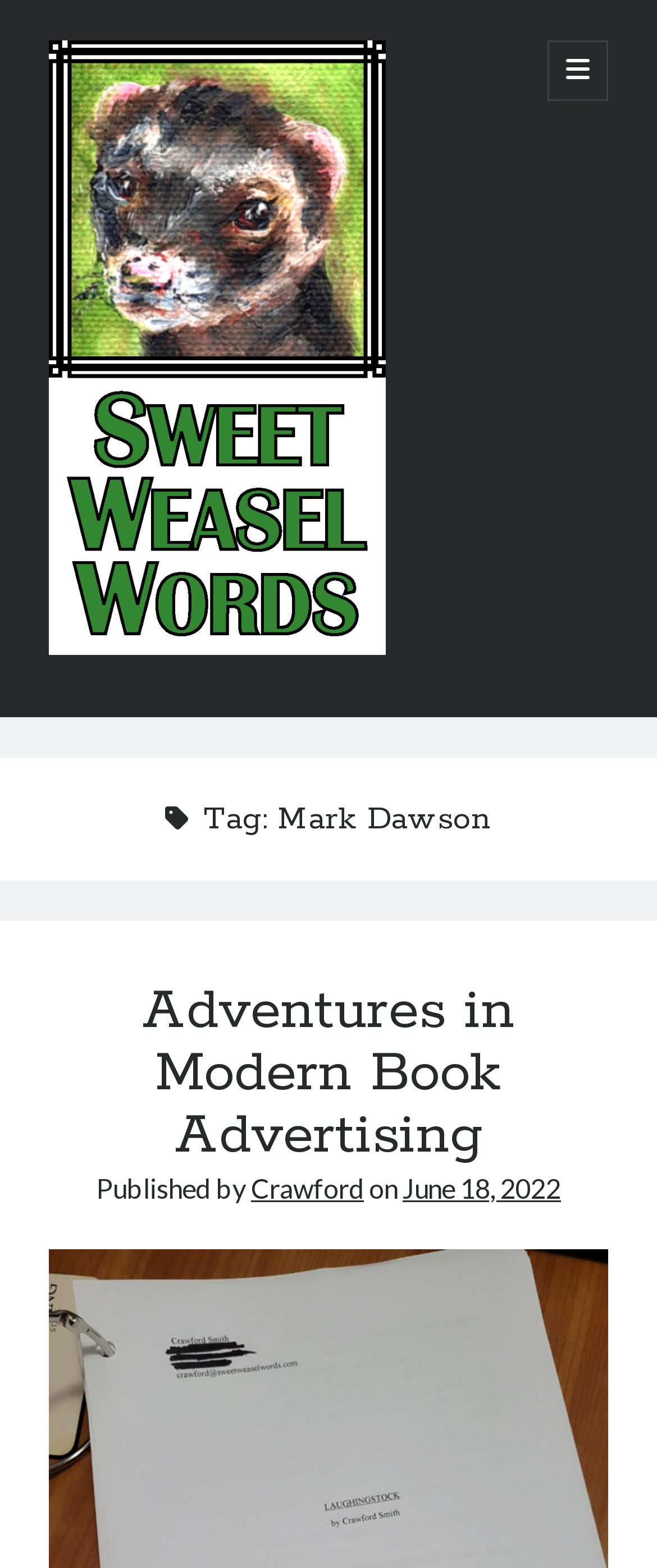Identify the bounding box coordinates of the region that should be clicked to execute the following instruction: "view October 2023".

None